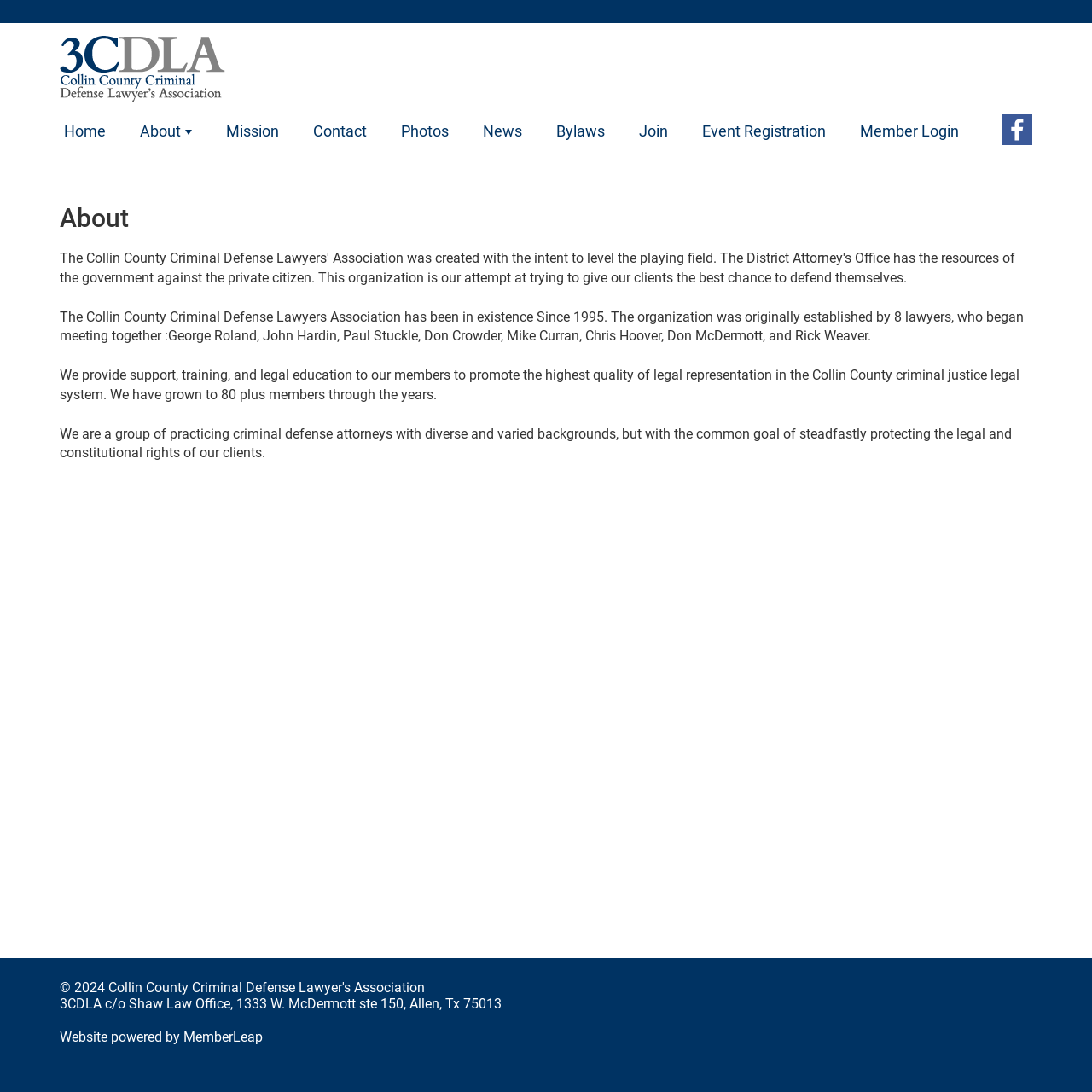Create a detailed narrative describing the layout and content of the webpage.

The webpage is about the Collin County Criminal Defense Lawyer's Association. At the top, there is a navigation menu with 10 links: Home, About, Mission, Contact, Photos, News, Bylaws, Join, Event Registration, and Member Login. These links are positioned horizontally, with Home on the left and Member Login on the right. 

Below the navigation menu, there is a main section with a heading "About" at the top. This section contains three paragraphs of text that describe the association's history, purpose, and goals. The text explains that the association was established in 1995 by 8 lawyers and has grown to over 80 members, with the goal of promoting high-quality legal representation in the Collin County criminal justice system.

At the bottom of the page, there is a footer section with two lines of text. The first line provides the association's address, and the second line mentions that the website is powered by MemberLeap, with a link to MemberLeap. 

On the top right corner, there is a Facebook icon, represented by an image with the text "fb-icon".